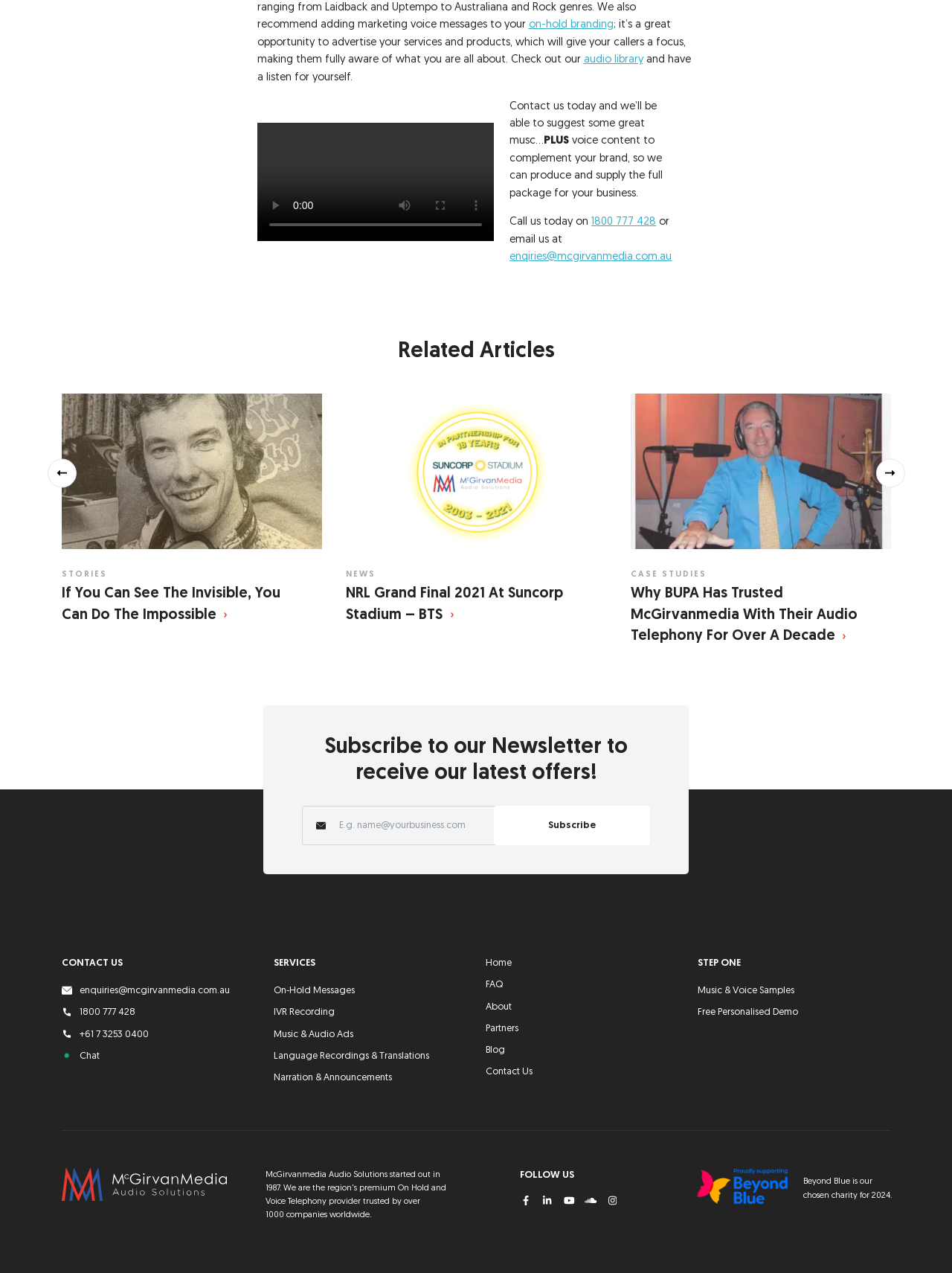What is the name of the company?
Using the visual information from the image, give a one-word or short-phrase answer.

McGirvanmedia